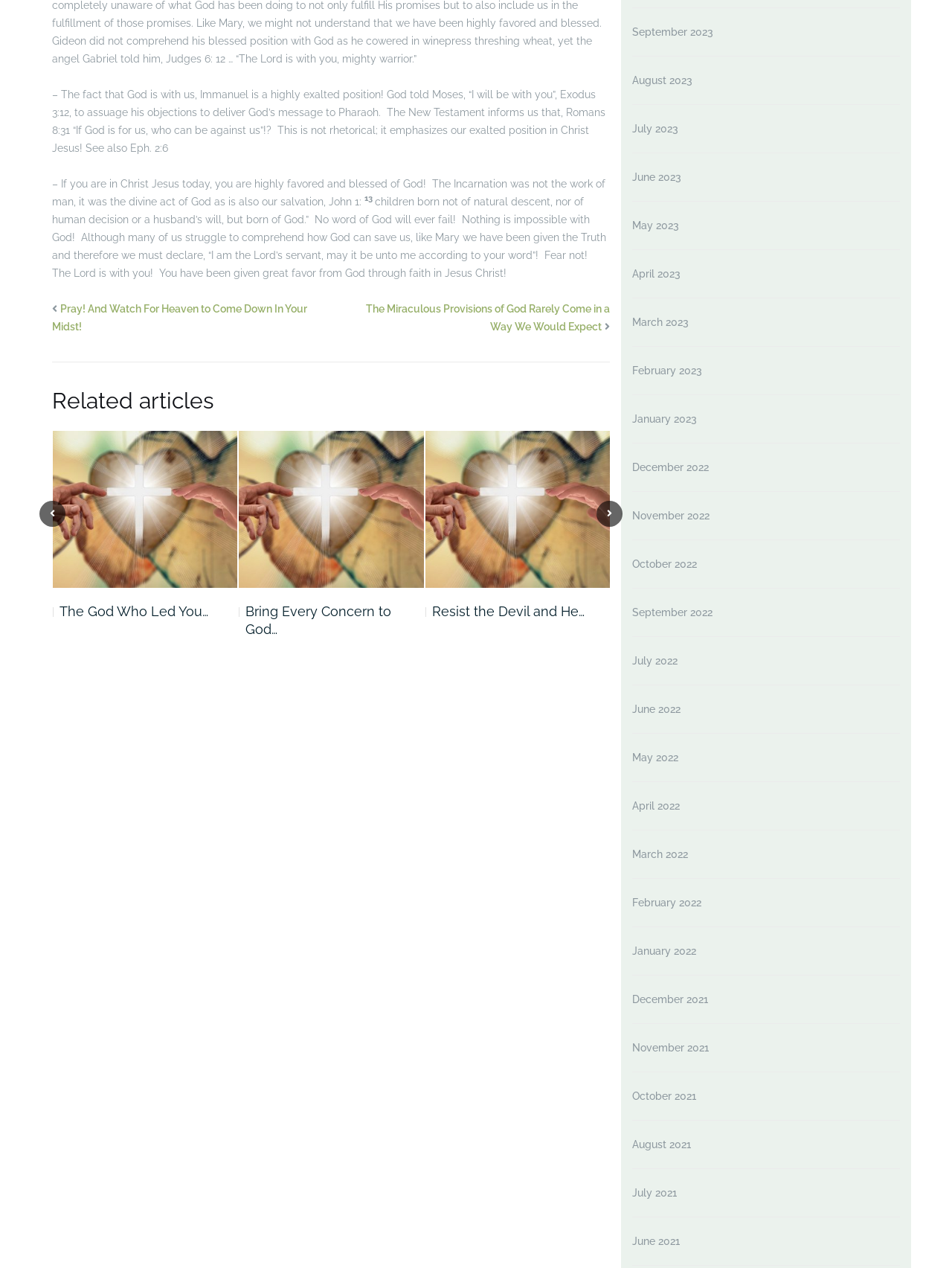Find the bounding box coordinates for the area that must be clicked to perform this action: "Click on 'What We Need Is A…' link".

[0.25, 0.475, 0.393, 0.489]